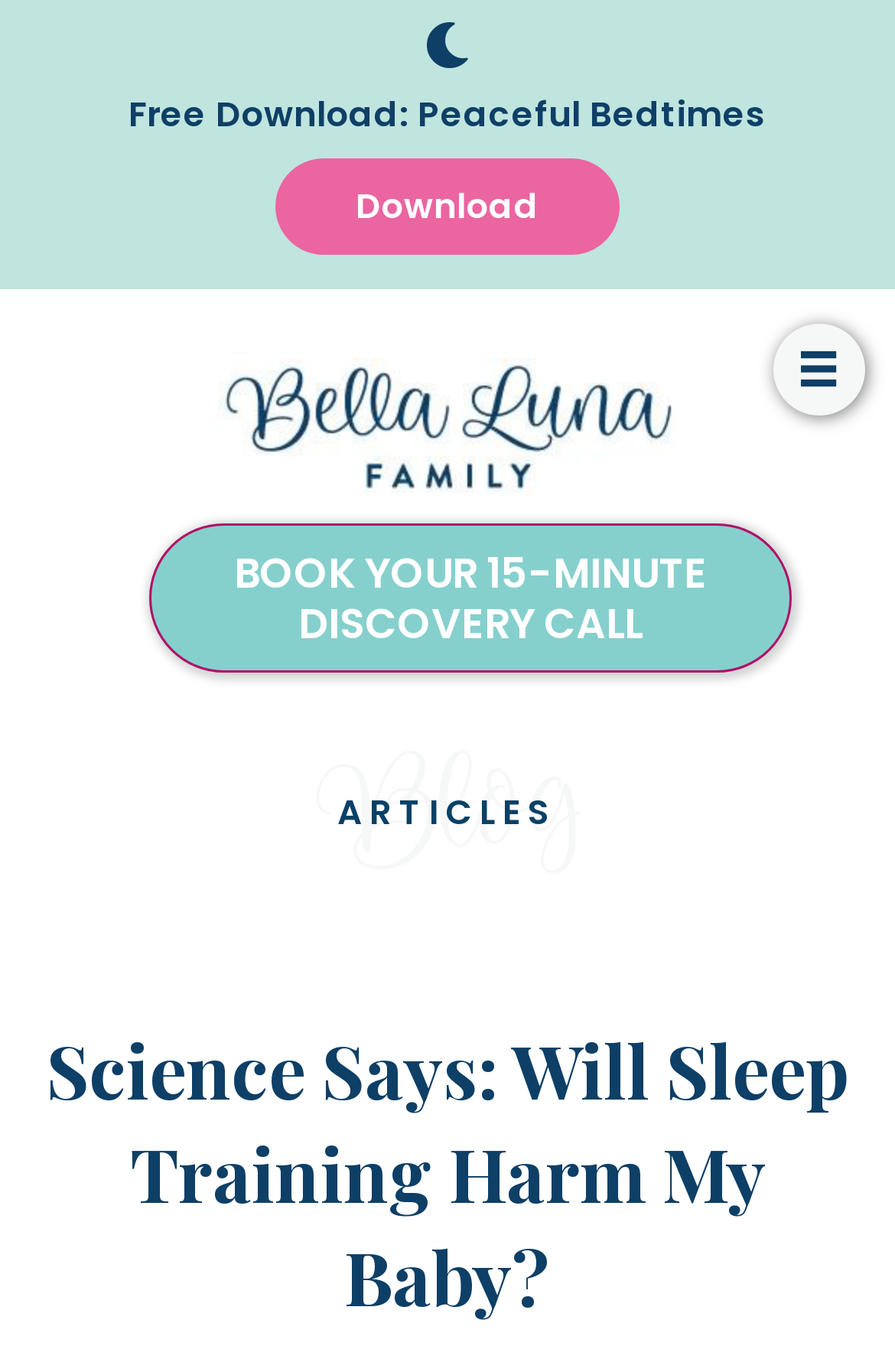What is the text on the button for downloading?
Based on the image, give a one-word or short phrase answer.

Download